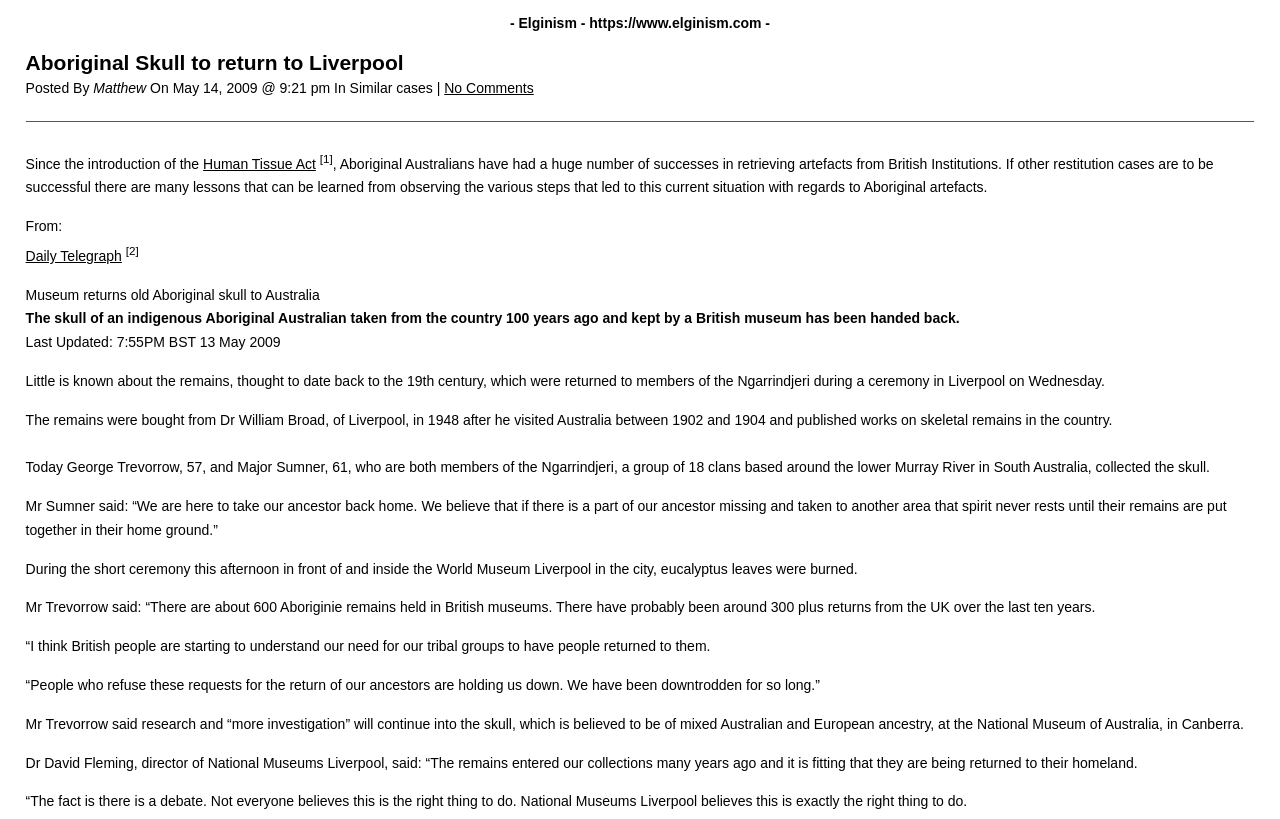Explain in detail what is displayed on the webpage.

This webpage is about the return of an Aboriginal skull to Liverpool. At the top, there is a header section with the website's name "Elginism" and its URL. Below the header, there is a heading that reads "Aboriginal Skull to return to Liverpool" with the author's name "Matthew" and the date "May 14, 2009 @ 9:21 pm" on the right side.

The main content of the webpage is divided into two sections. The first section discusses the success of Aboriginal Australians in retrieving artefacts from British institutions, citing the Human Tissue Act. The second section is an article from the Daily Telegraph, which reports on the return of an Aboriginal skull to Australia. The article describes the ceremony in Liverpool where the skull was handed back to the Ngarrindjeri people.

There are several paragraphs of text in the article, which provide details about the skull, its history, and the significance of its return. The text is interspersed with superscript numbers, which likely refer to citations or references. The article also quotes several individuals, including George Trevorrow and Major Sumner, who are members of the Ngarrindjeri, and Dr David Fleming, the director of National Museums Liverpool.

Overall, the webpage is focused on the topic of the return of Aboriginal artefacts, with a specific focus on the story of the skull returned to Liverpool. The text is dense and informative, with several quotes and references that add depth to the story.